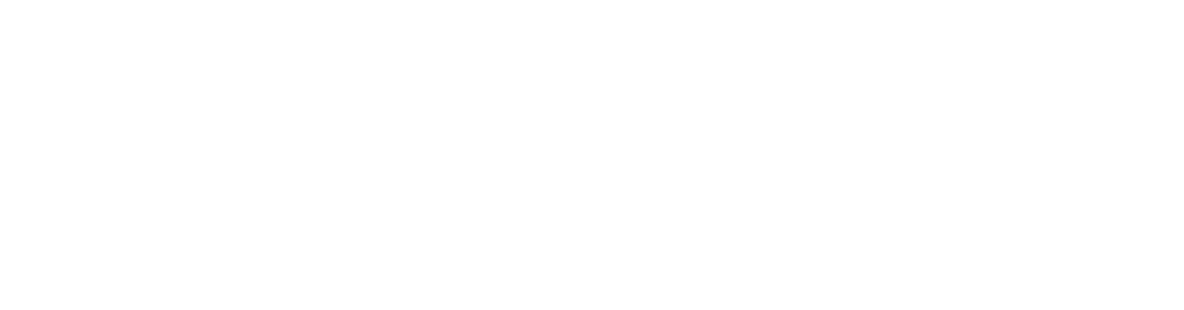Where is The Mercantile located? Examine the screenshot and reply using just one word or a brief phrase.

L1 City Centre, Liverpool